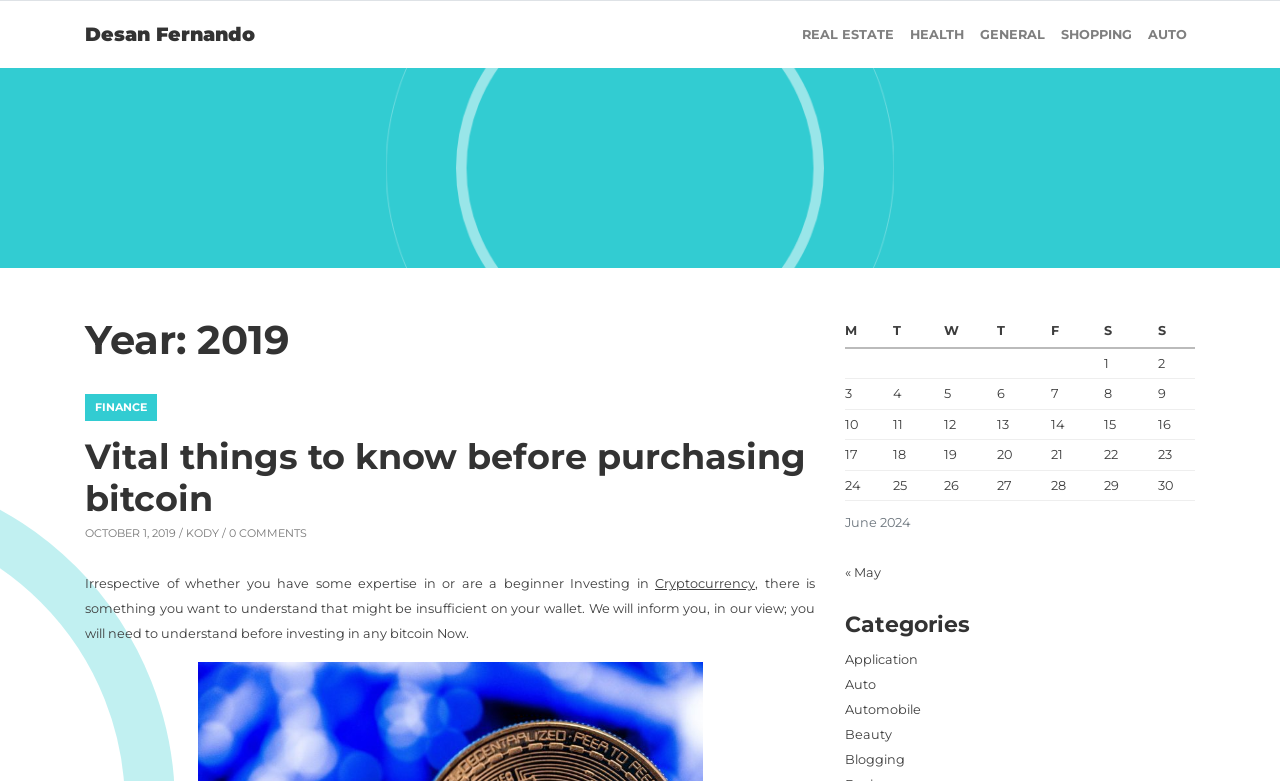Find the bounding box coordinates for the area that should be clicked to accomplish the instruction: "Click on 'REAL ESTATE'".

[0.62, 0.022, 0.705, 0.067]